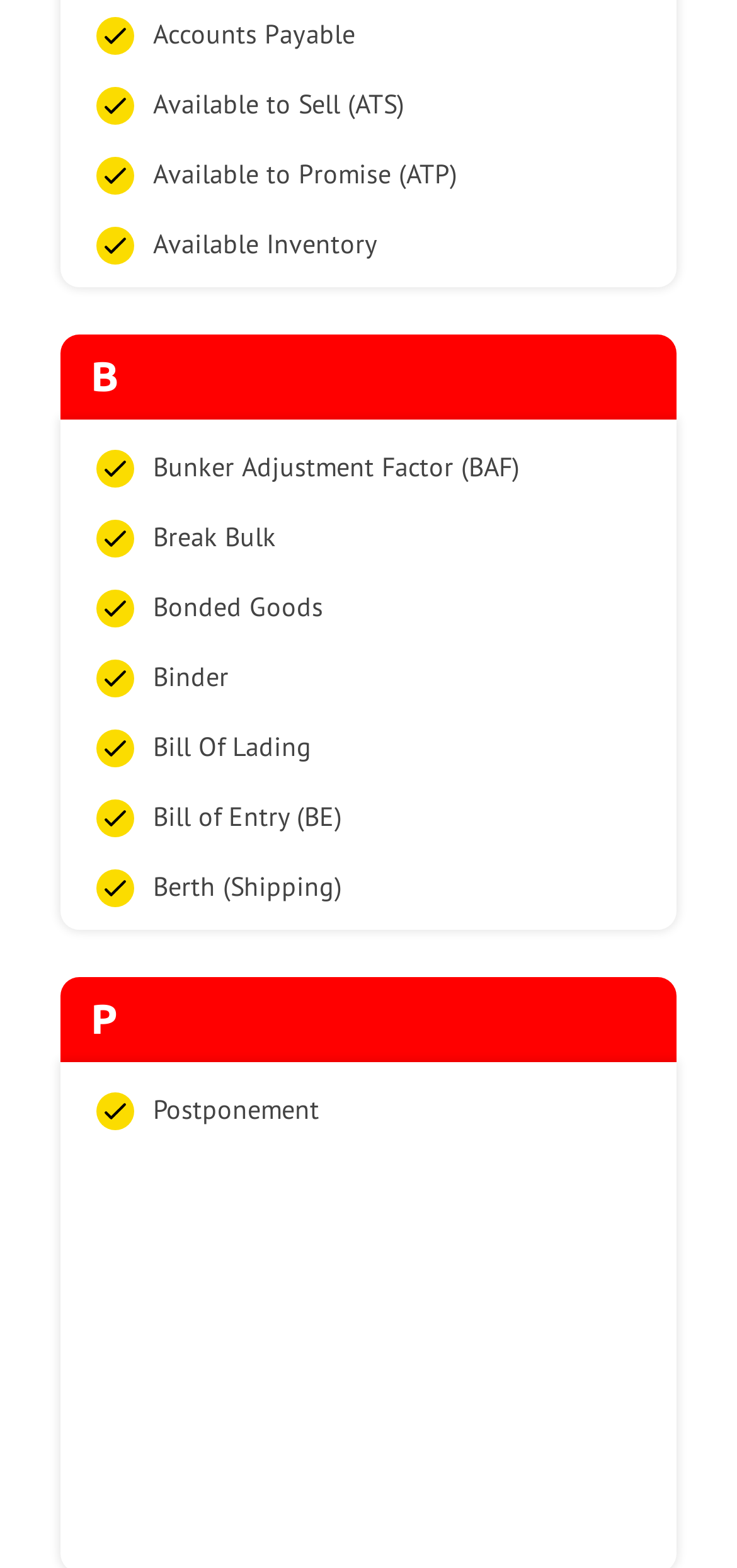Are there any images on the webpage?
Based on the image content, provide your answer in one word or a short phrase.

Yes